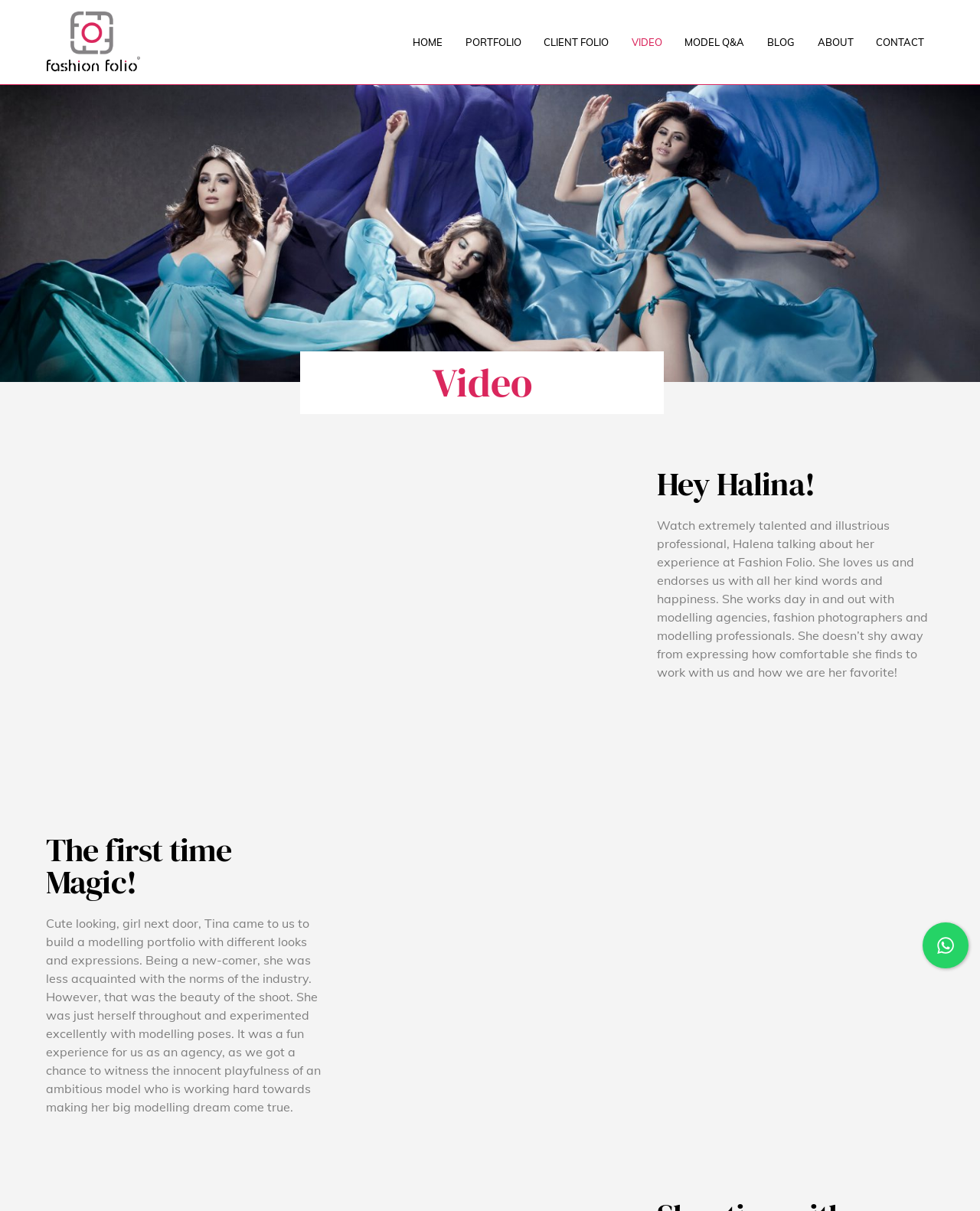Respond to the question below with a single word or phrase: What is the topic of the first video?

Halena's experience